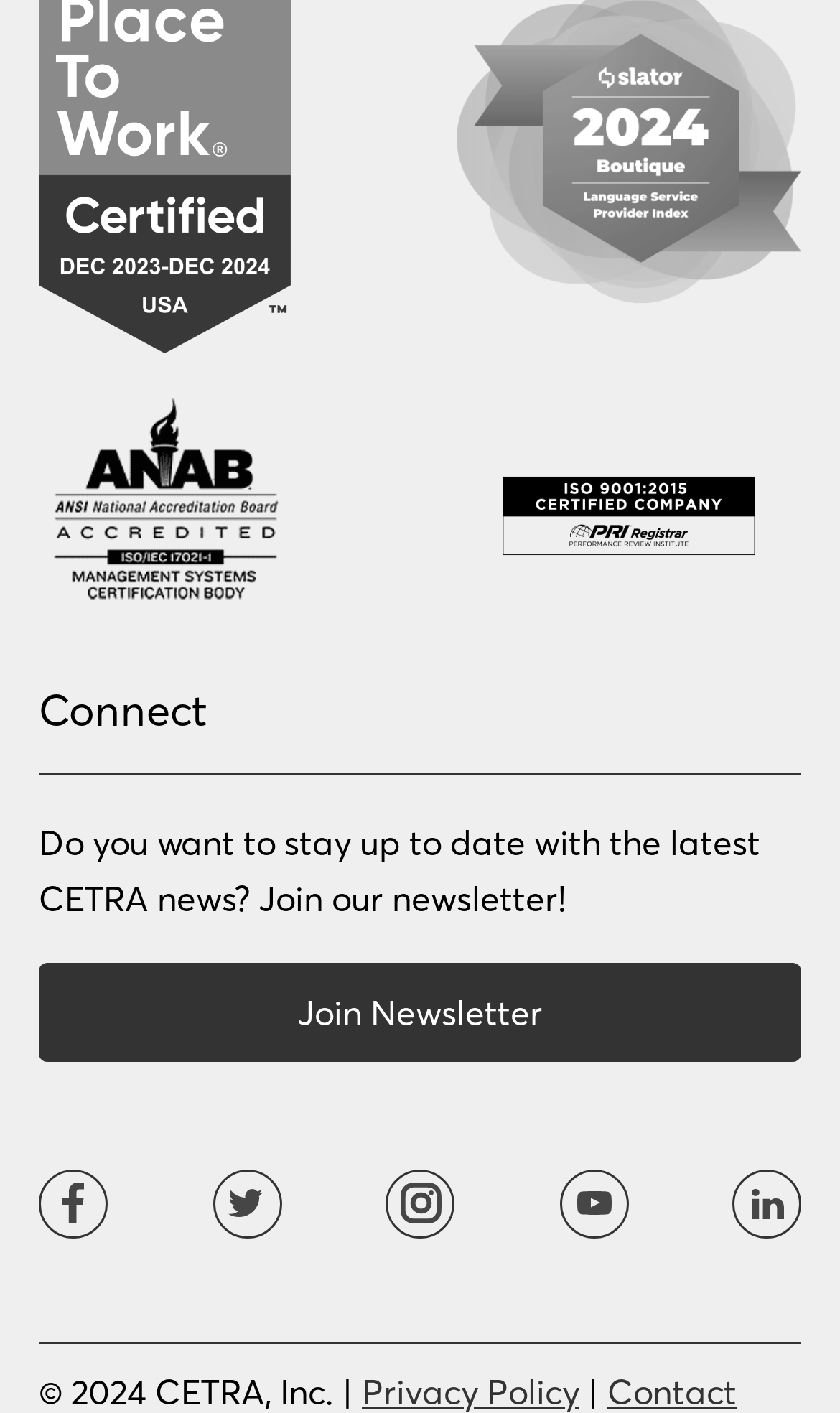Determine the bounding box coordinates for the HTML element mentioned in the following description: "Linkdin". The coordinates should be a list of four floats ranging from 0 to 1, represented as [left, top, right, bottom].

[0.872, 0.827, 0.954, 0.876]